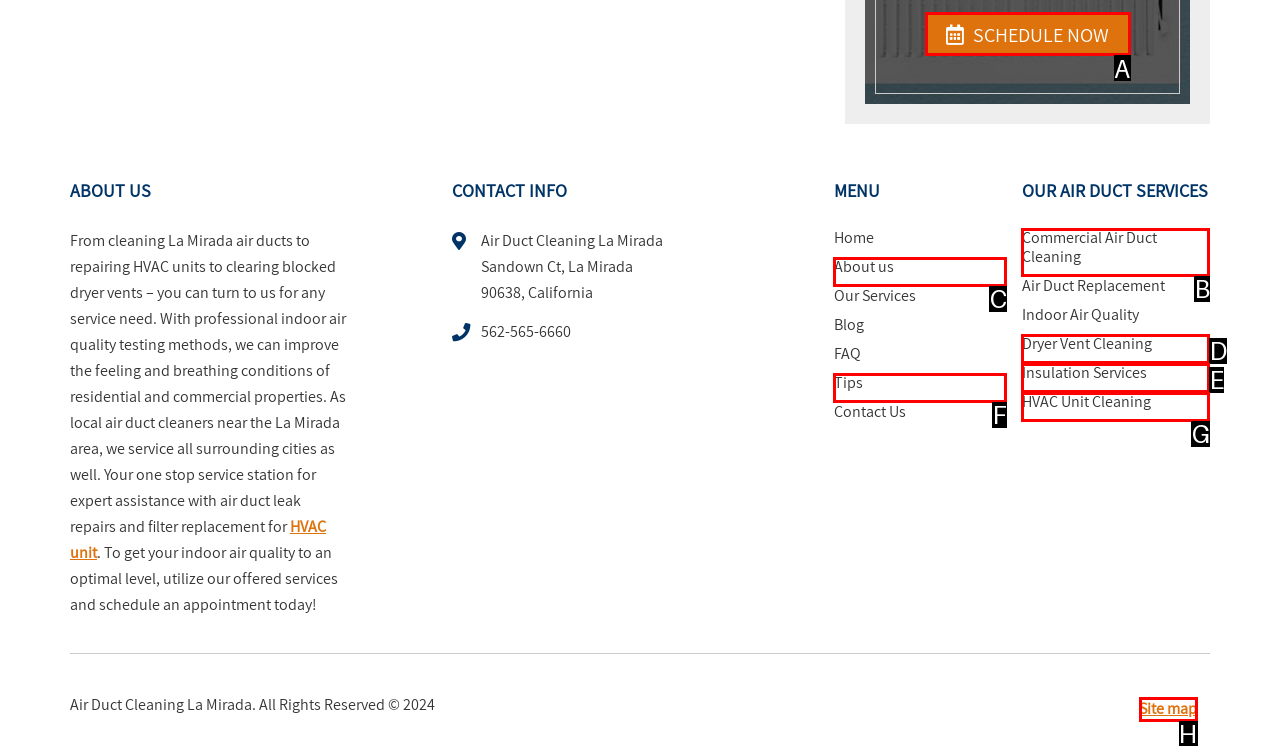For the task: Schedule an appointment, tell me the letter of the option you should click. Answer with the letter alone.

A